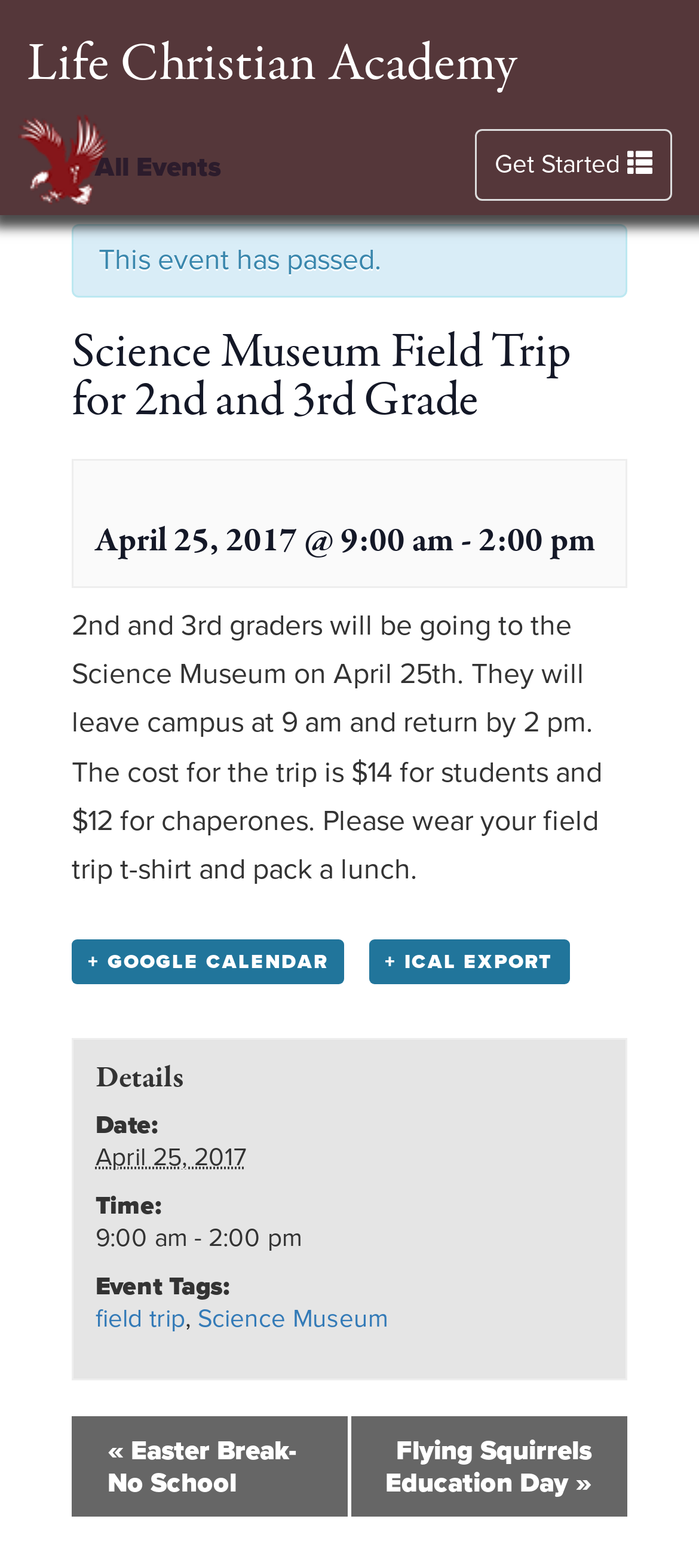Find the bounding box of the UI element described as follows: "Science Museum".

[0.283, 0.832, 0.555, 0.851]